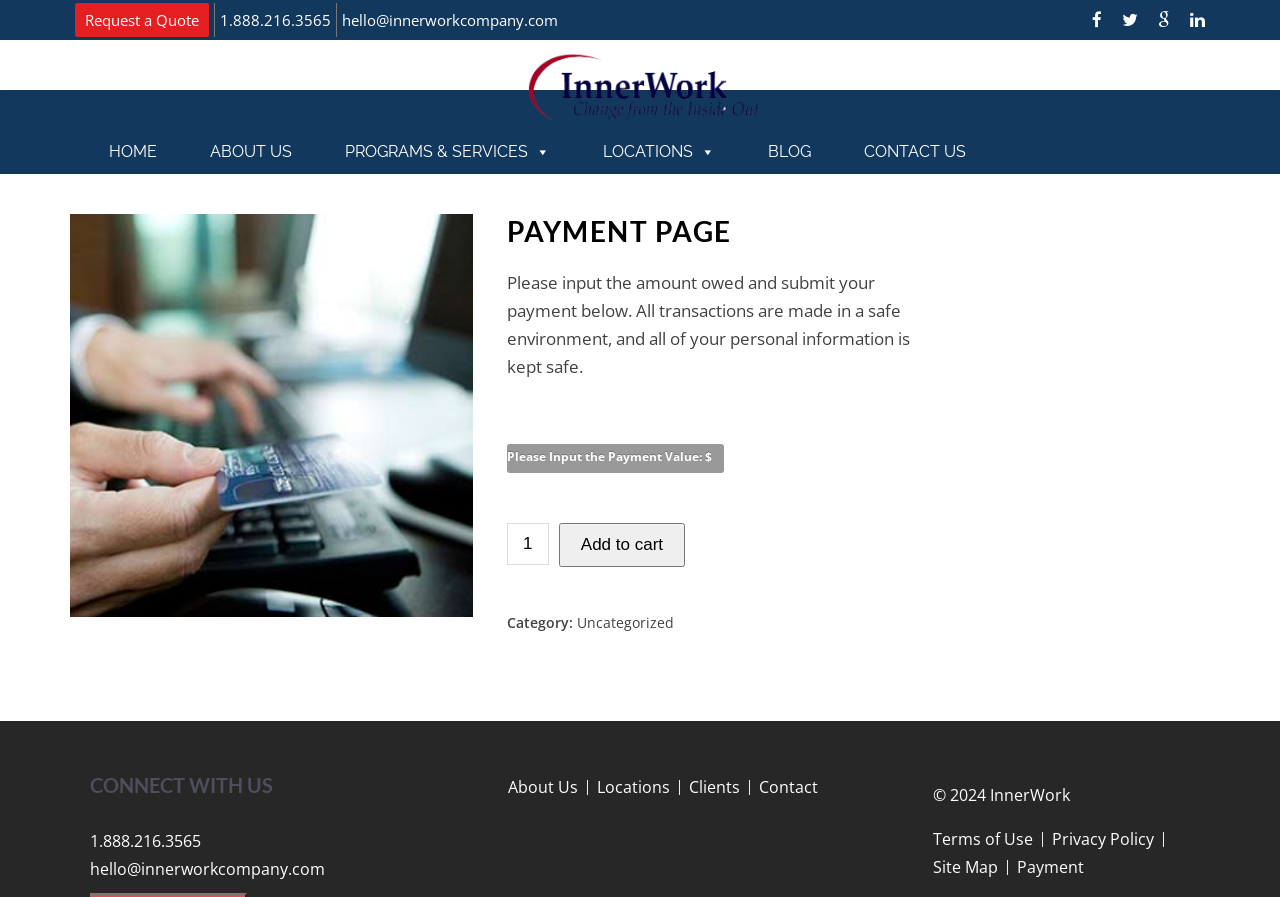Please determine the bounding box coordinates of the element to click in order to execute the following instruction: "Click on the '1 to 1 Somatic Movement' link". The coordinates should be four float numbers between 0 and 1, specified as [left, top, right, bottom].

None